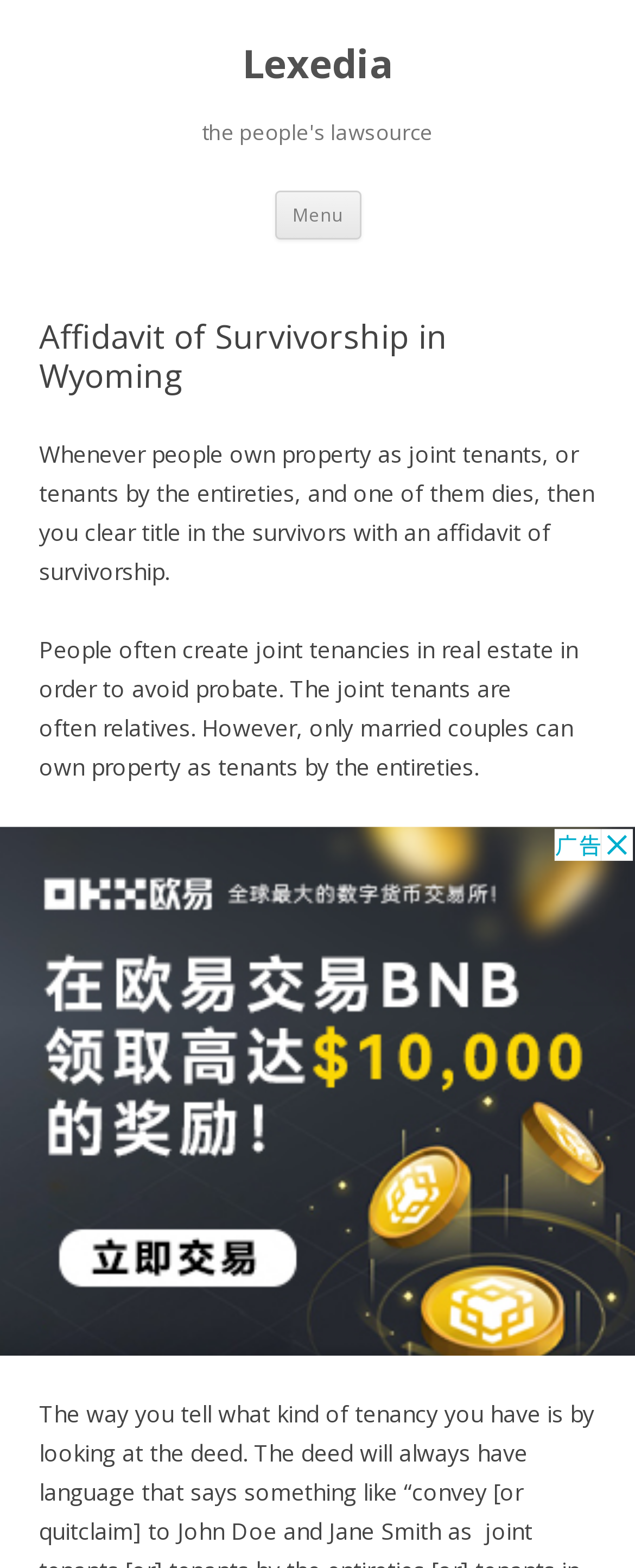Provide an in-depth caption for the elements present on the webpage.

The webpage is about the Affidavit of Survivorship in Wyoming, specifically explaining its purpose and usage. At the top-left corner, there is a heading "Lexedia" with a link to it, and next to it, another heading "the people's lawsource". Below these headings, there is a button labeled "Menu" and a link "Skip to content". 

The main content of the webpage starts with a heading "Affidavit of Survivorship in Wyoming" followed by a paragraph explaining that when real estate is owned by joint tenants or tenants by the entireties, and one of the owners dies, an affidavit of survivorship is used to clear the title. 

Below this paragraph, there is another paragraph discussing how people create joint tenancies in real estate to avoid probate, often between relatives, and that only married couples can own property as tenants by the entireties. 

At the bottom of the page, there is an advertisement iframe that spans the entire width of the page.